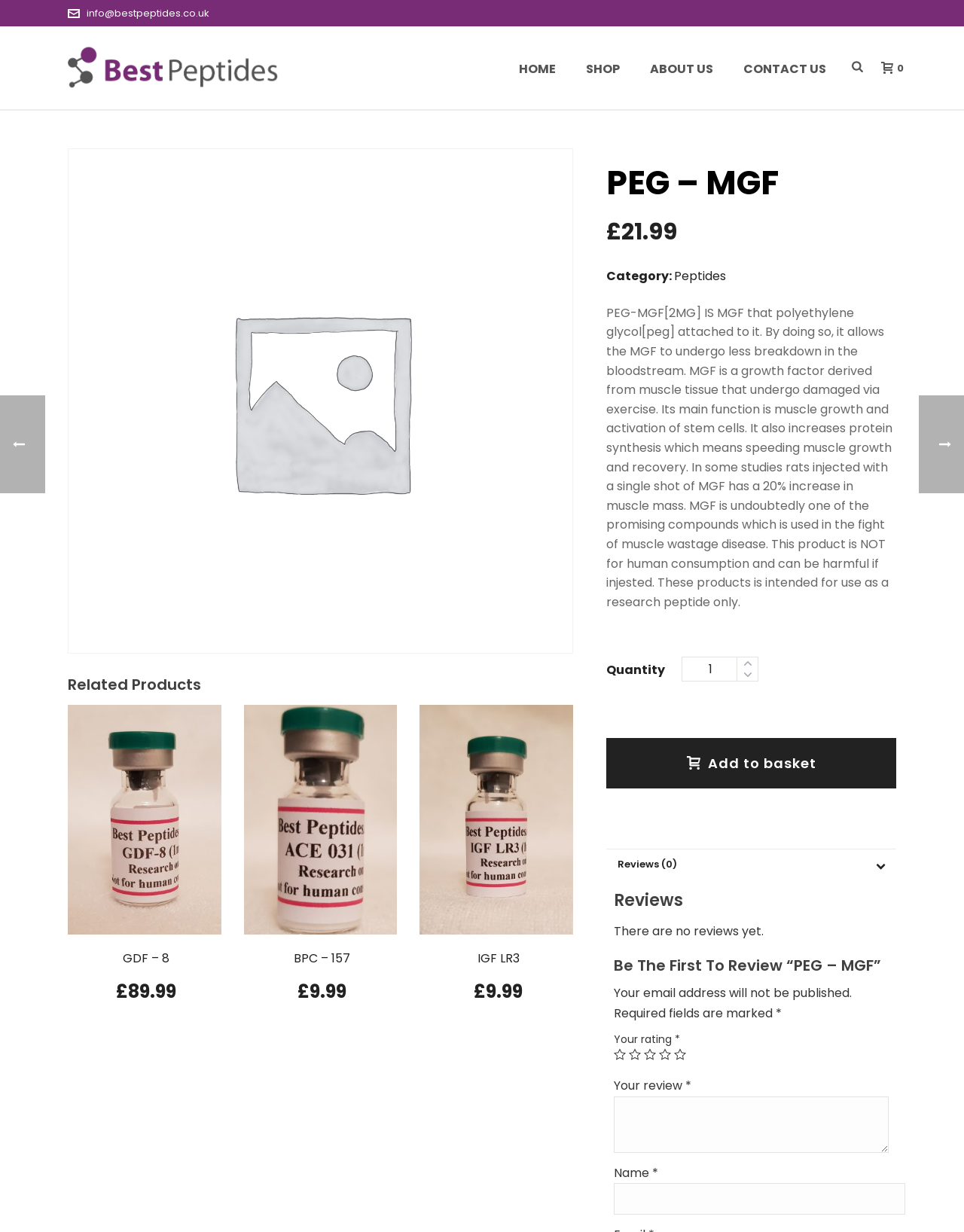Please analyze the image and provide a thorough answer to the question:
What is the function of MGF?

I found the function of MGF by reading the product description, which states that MGF is a growth factor derived from muscle tissue that undergoes damaged via exercise, and its main function is muscle growth and activation of stem cells.